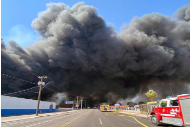What is the color of the sky?
Using the details shown in the screenshot, provide a comprehensive answer to the question.

Despite the ominous black smoke looming over the street, the sky above remains a clear blue, providing a striking contrast to the intense situation unfolding below.